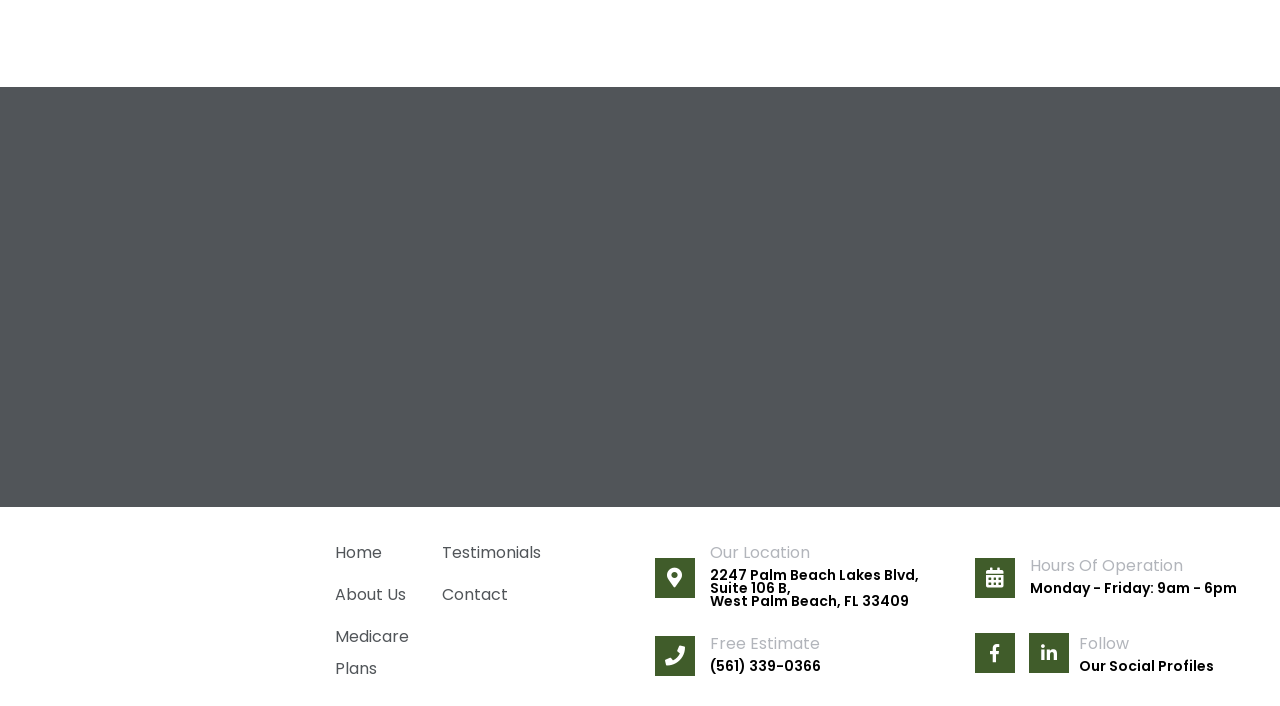Reply to the question below using a single word or brief phrase:
What is the purpose of the consultation?

Review insurance plans